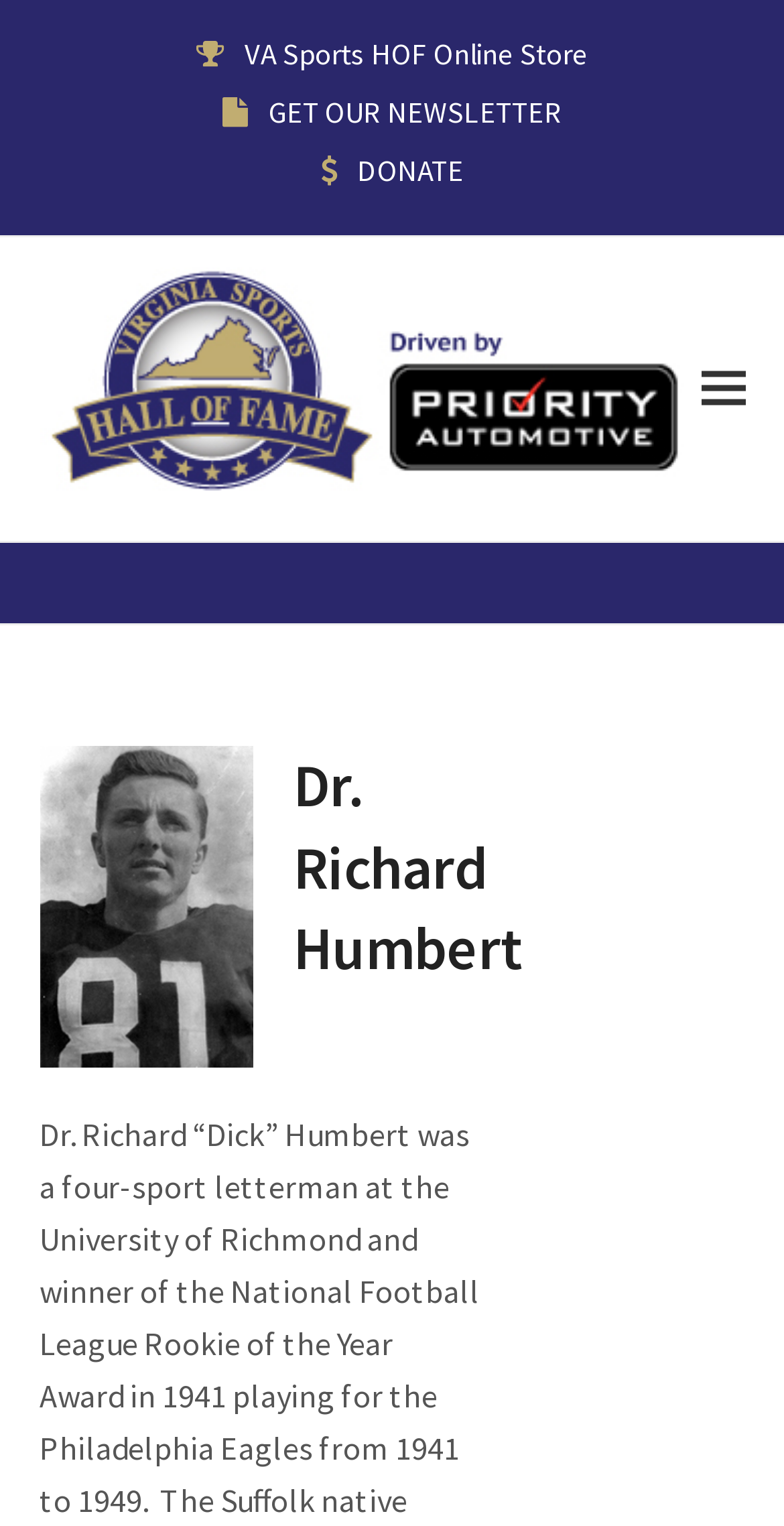Find the coordinates for the bounding box of the element with this description: "GET OUR NEWSLETTER".

[0.342, 0.061, 0.717, 0.086]